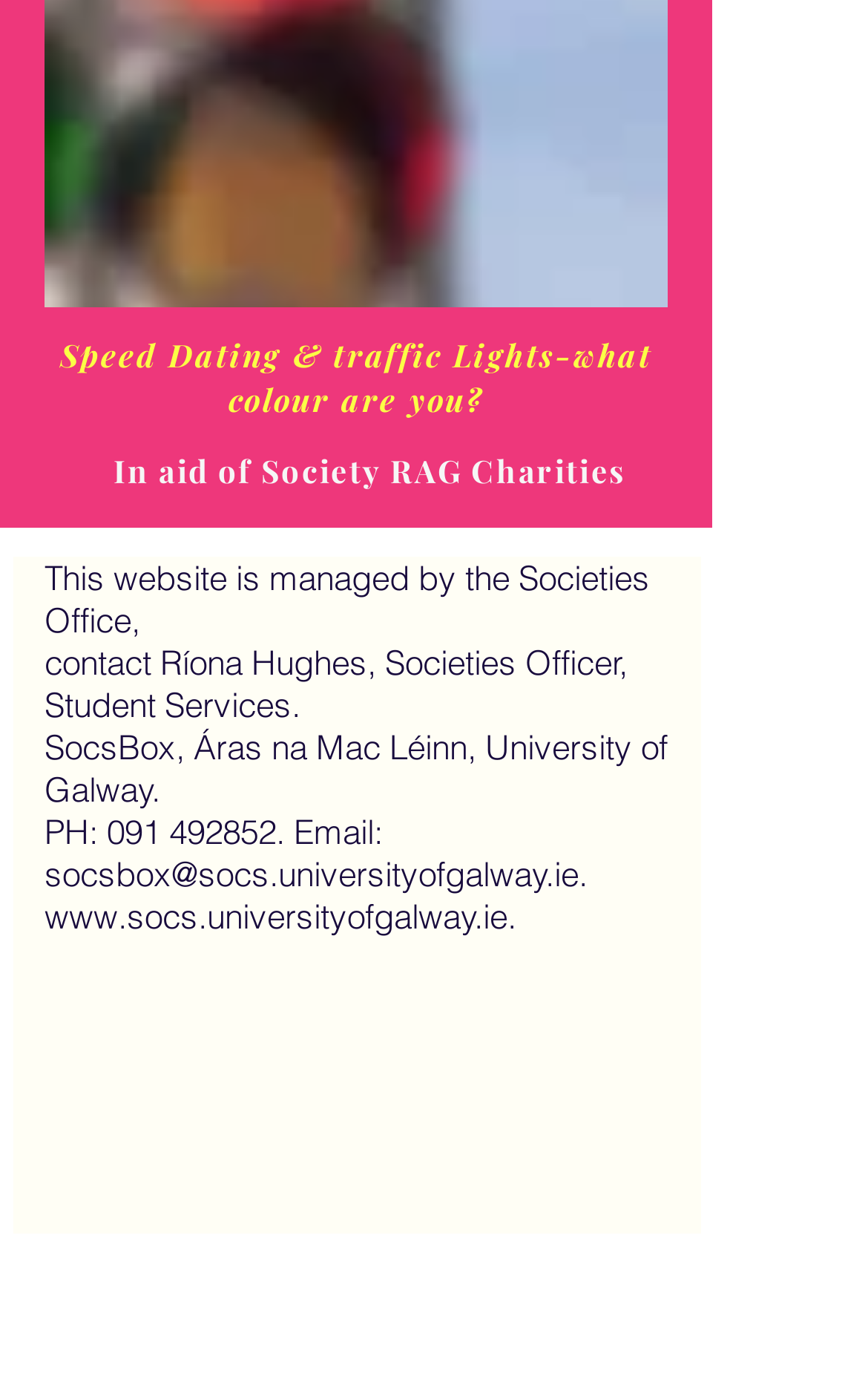What is the event theme?
Using the image, elaborate on the answer with as much detail as possible.

The event theme is 'Speed Dating & traffic Lights-what colour are you?' as indicated by the heading element on the webpage.